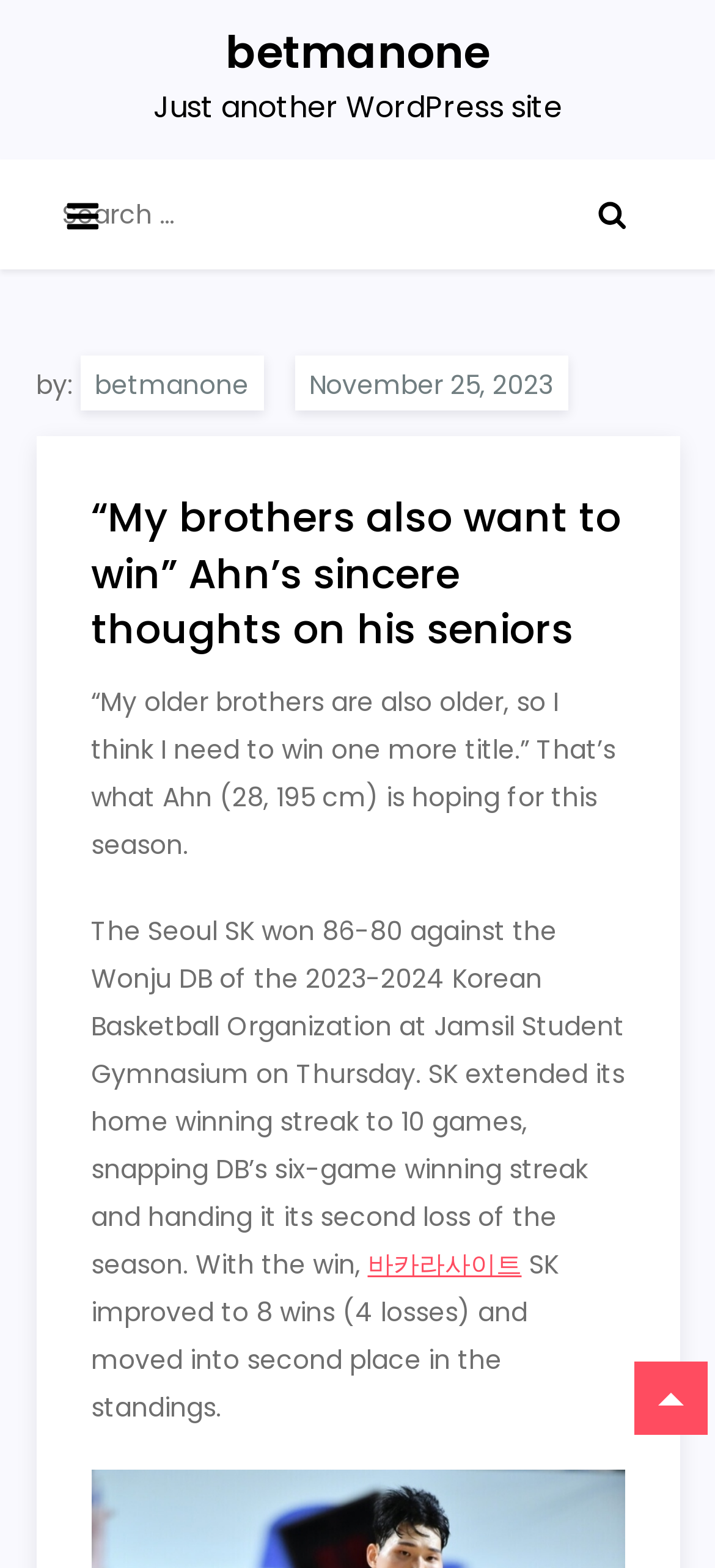Identify and provide the text of the main header on the webpage.

“My brothers also want to win” Ahn’s sincere thoughts on his seniors